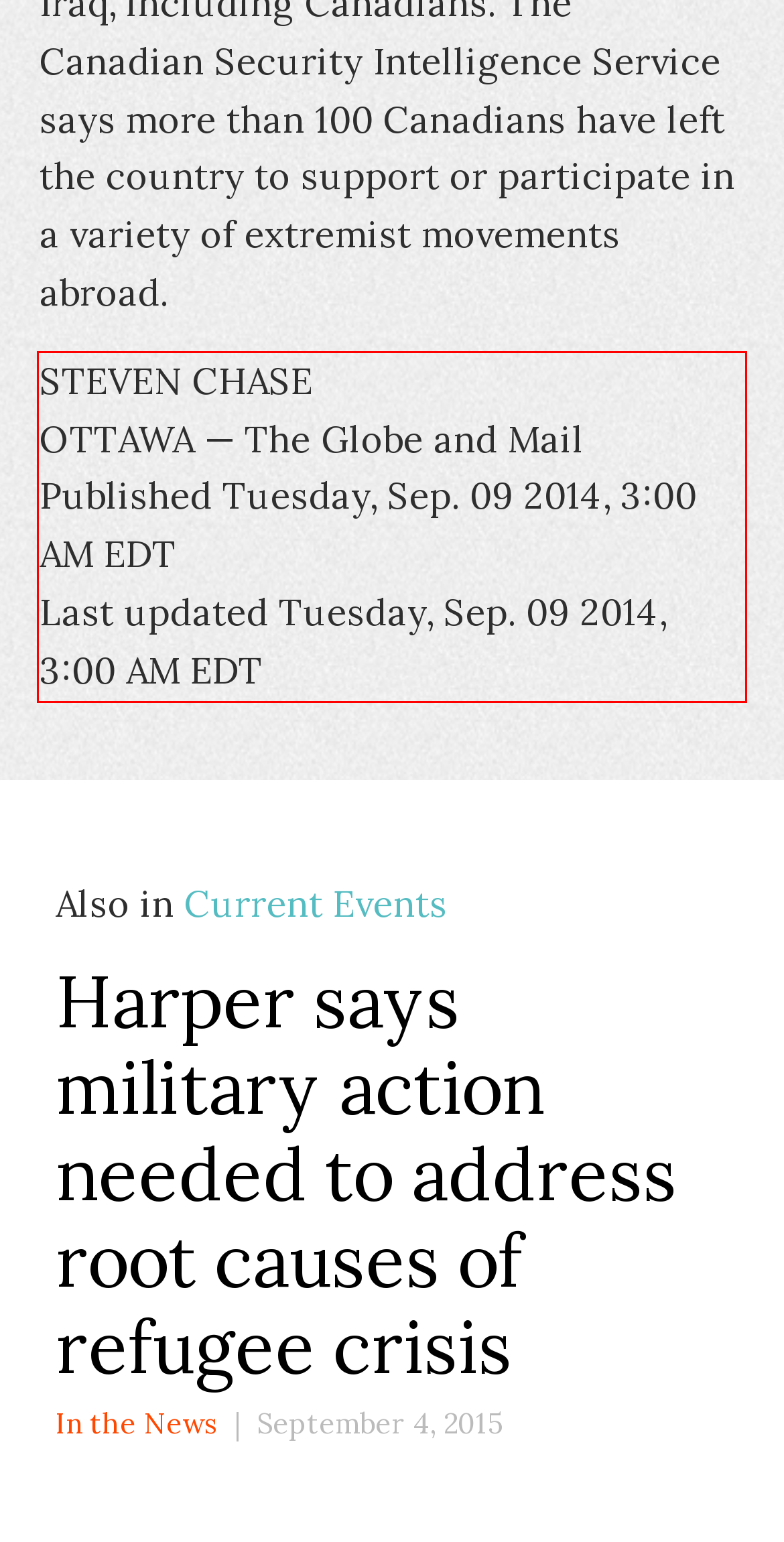Given a webpage screenshot, identify the text inside the red bounding box using OCR and extract it.

STEVEN CHASE OTTAWA — The Globe and Mail Published Tuesday, Sep. 09 2014, 3:00 AM EDT Last updated Tuesday, Sep. 09 2014, 3:00 AM EDT